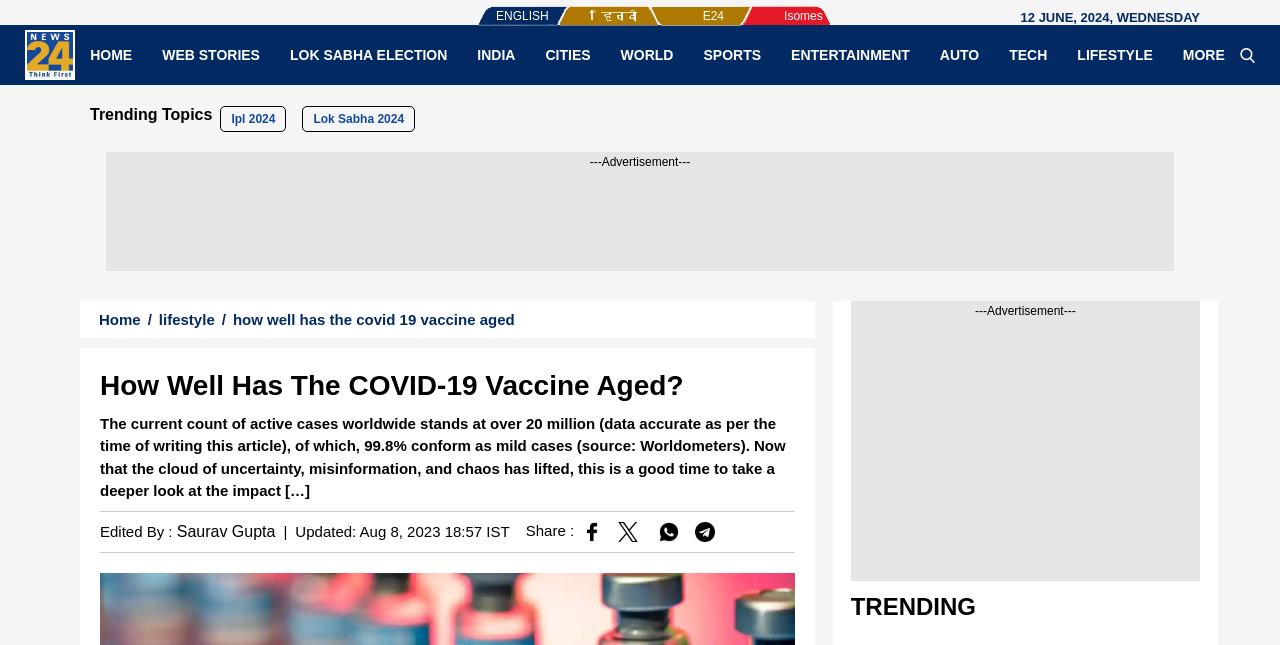What is the name of the editor of the article?
Look at the webpage screenshot and answer the question with a detailed explanation.

I found the name of the editor by looking at the 'Edited By' section at the bottom of the webpage, which says 'Edited By : Saurav Gupta'.